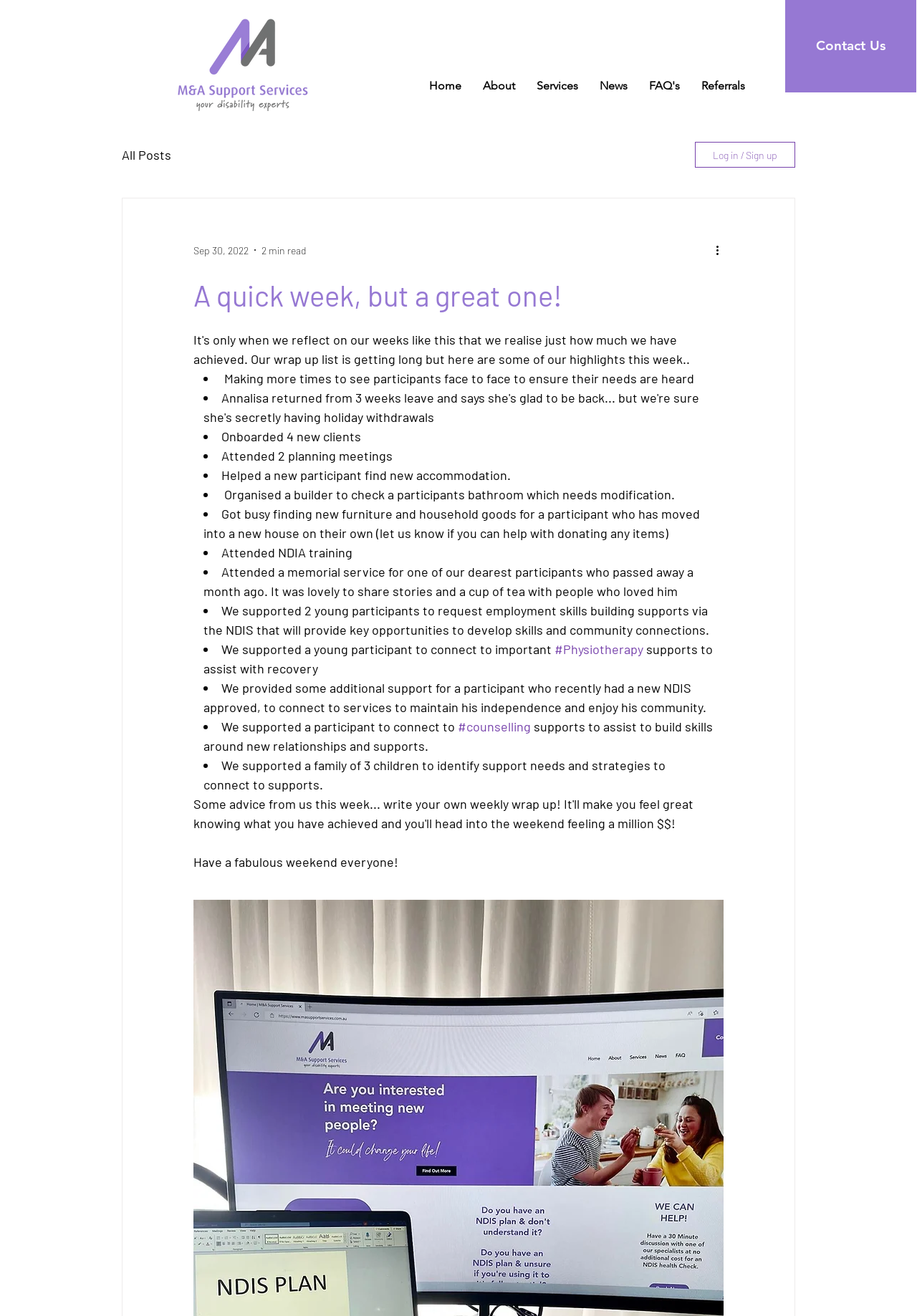Identify the bounding box coordinates of the section that should be clicked to achieve the task described: "View all news".

None